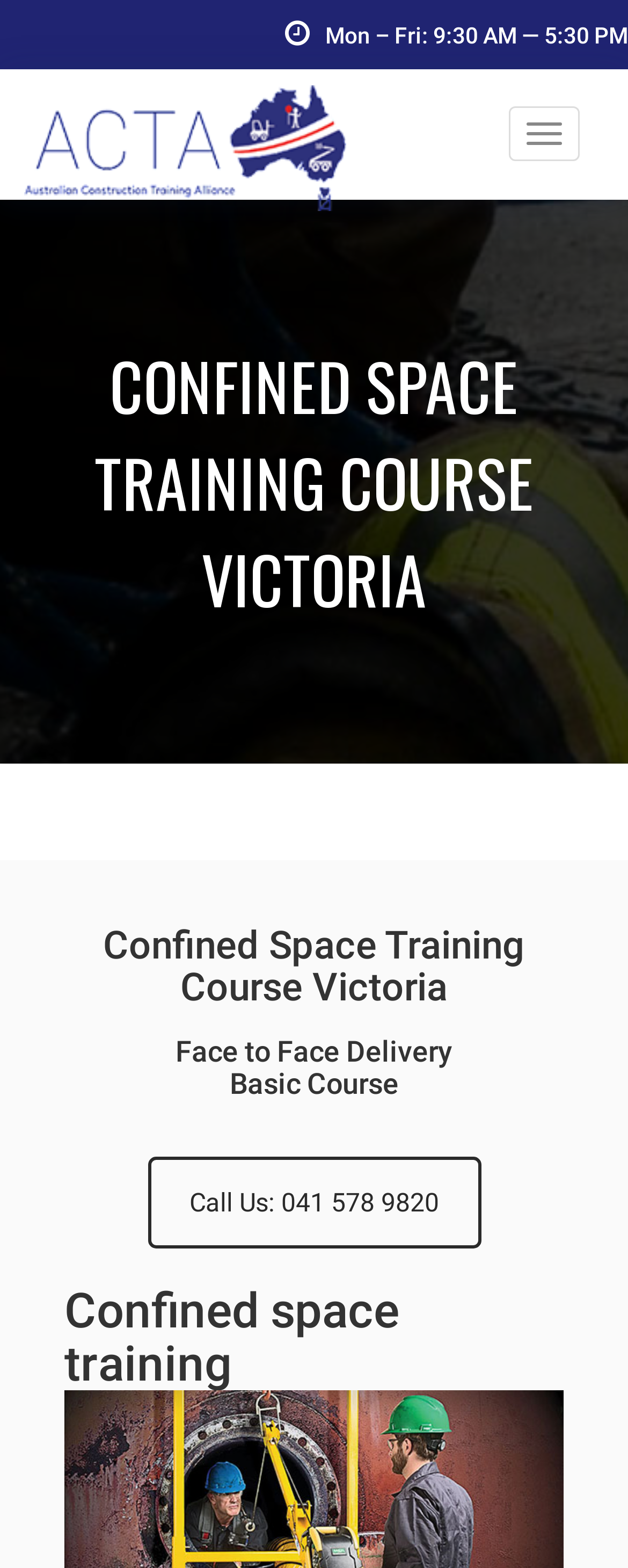What are the delivery options?
Provide a one-word or short-phrase answer based on the image.

Face to Face Delivery